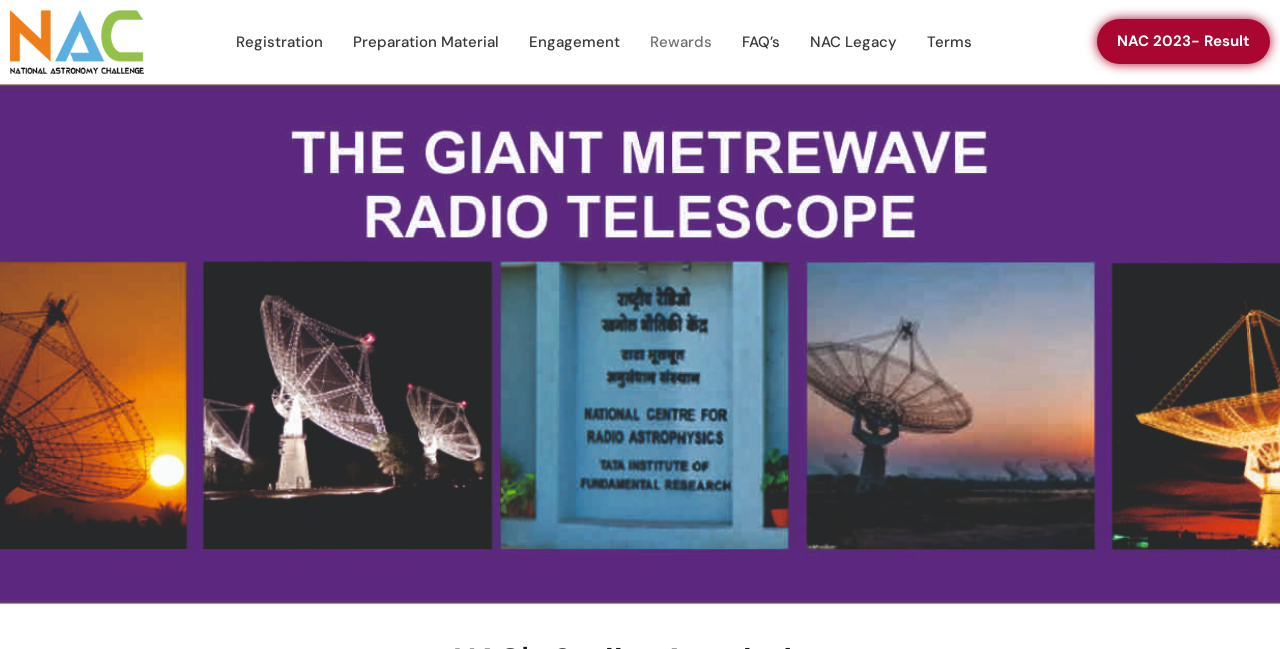What is the last link on the top navigation bar?
Look at the image and answer the question with a single word or phrase.

Terms